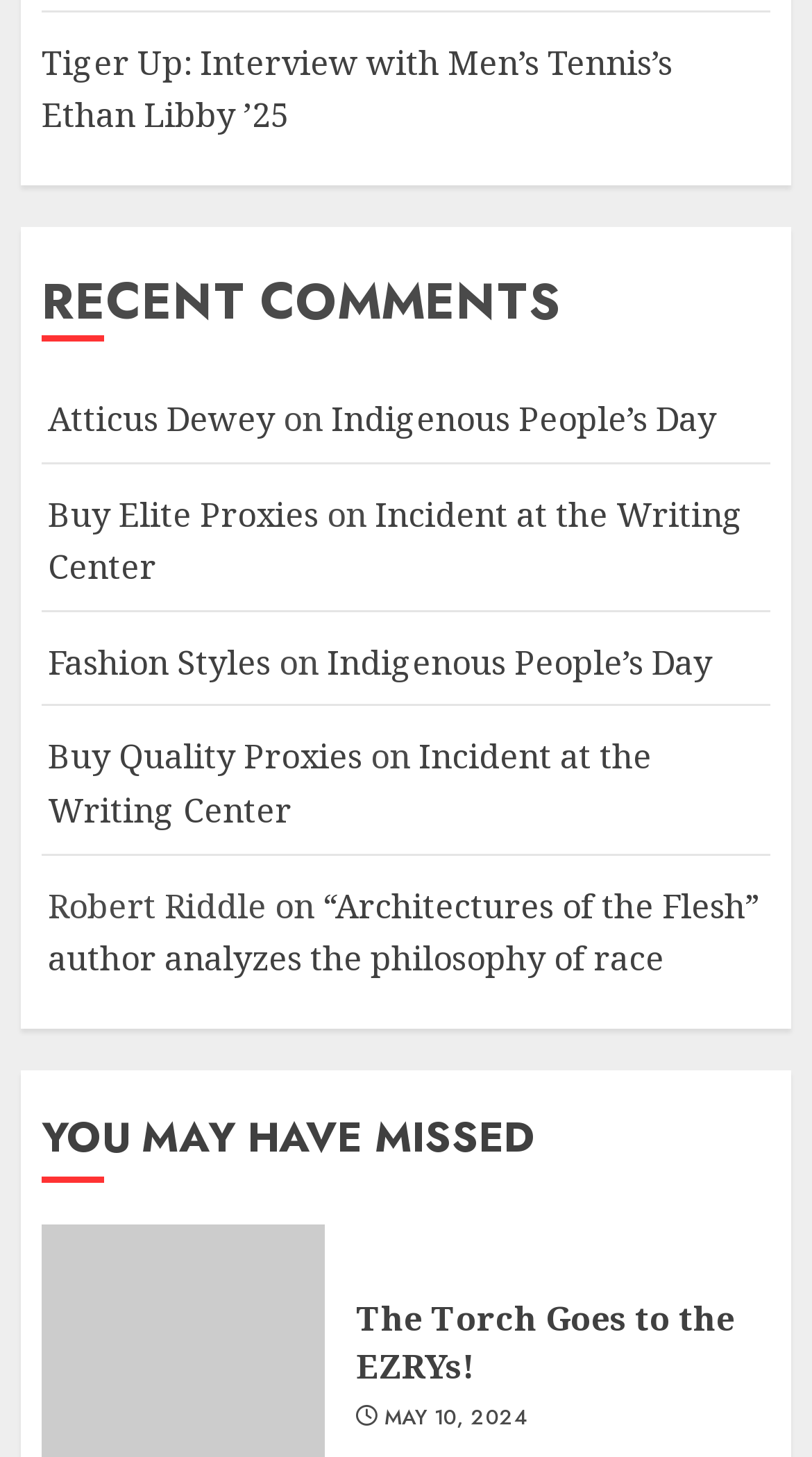Identify the bounding box for the UI element that is described as follows: "Fashion Styles".

[0.059, 0.439, 0.333, 0.471]